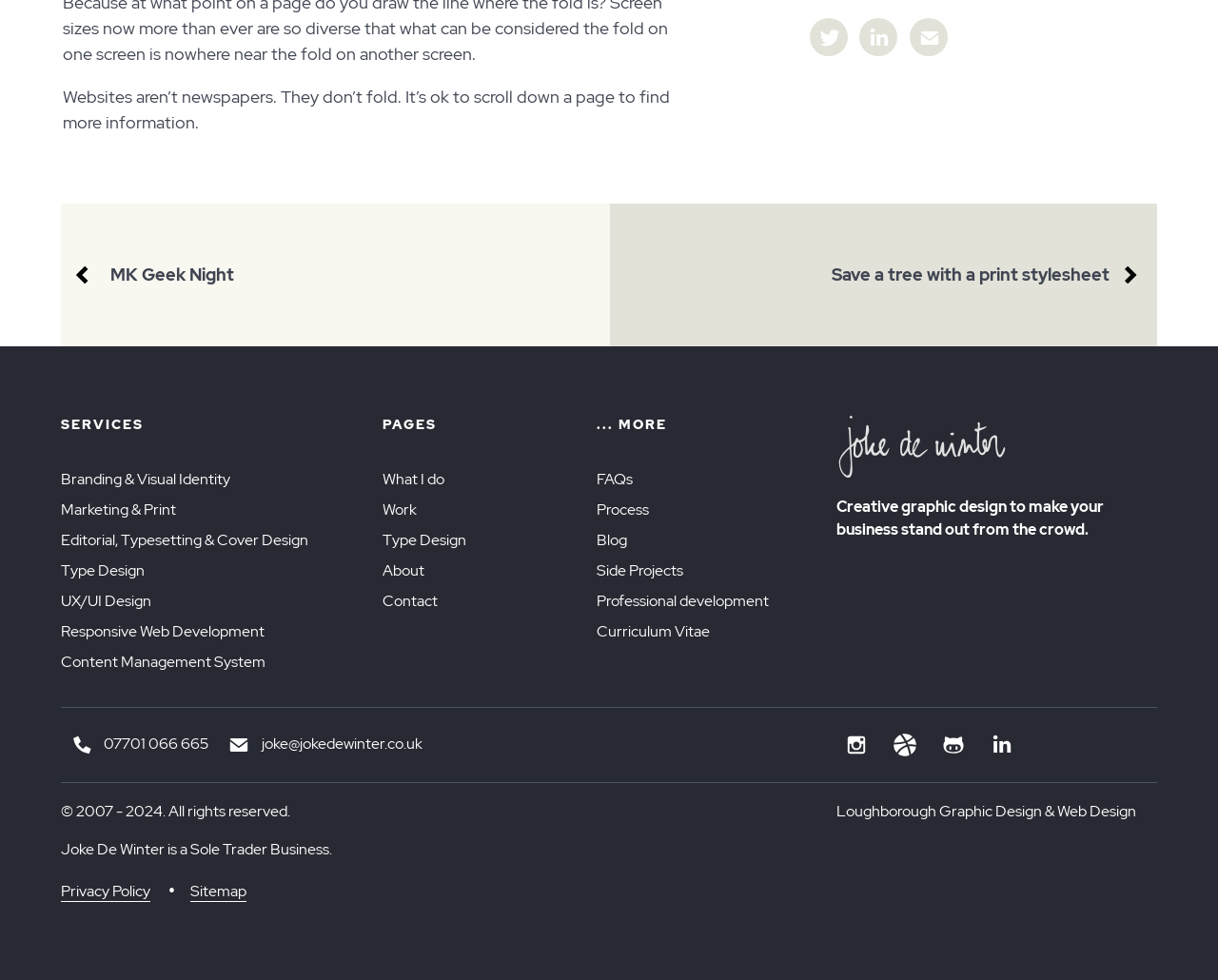Bounding box coordinates are given in the format (top-left x, top-left y, bottom-right x, bottom-right y). All values should be floating point numbers between 0 and 1. Provide the bounding box coordinate for the UI element described as: Side Projects

[0.489, 0.571, 0.561, 0.592]